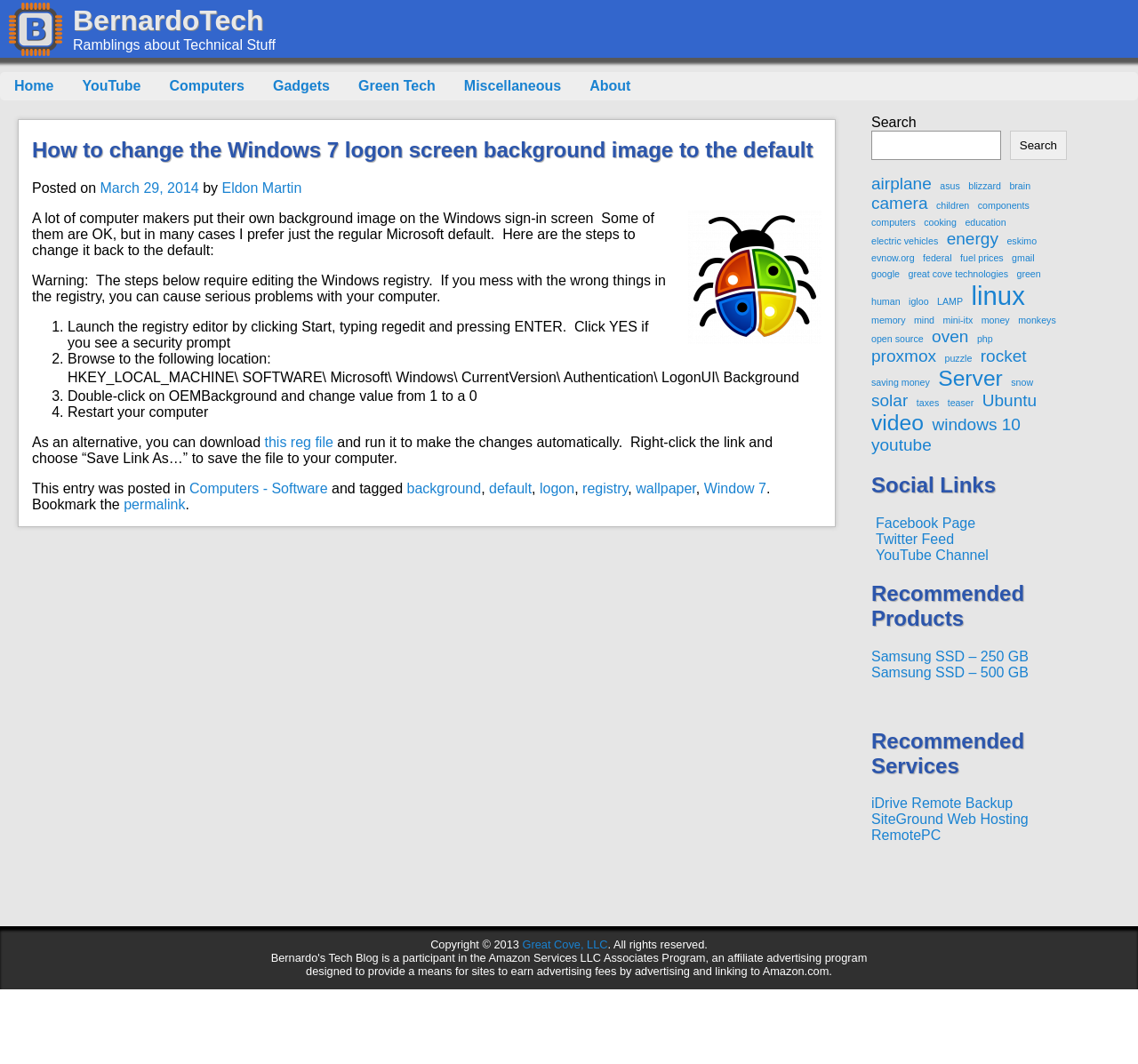How many steps are in the instructions?
Provide a well-explained and detailed answer to the question.

The instructions are located in the article and consist of 4 steps, which are numbered and described in detail. The steps are: launching the registry editor, browsing to a specific location, changing a value, and restarting the computer.